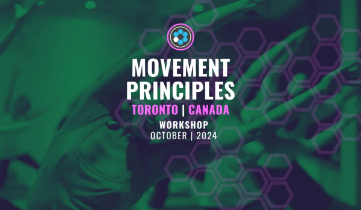Answer succinctly with a single word or phrase:
Where is the workshop taking place?

Toronto, Canada